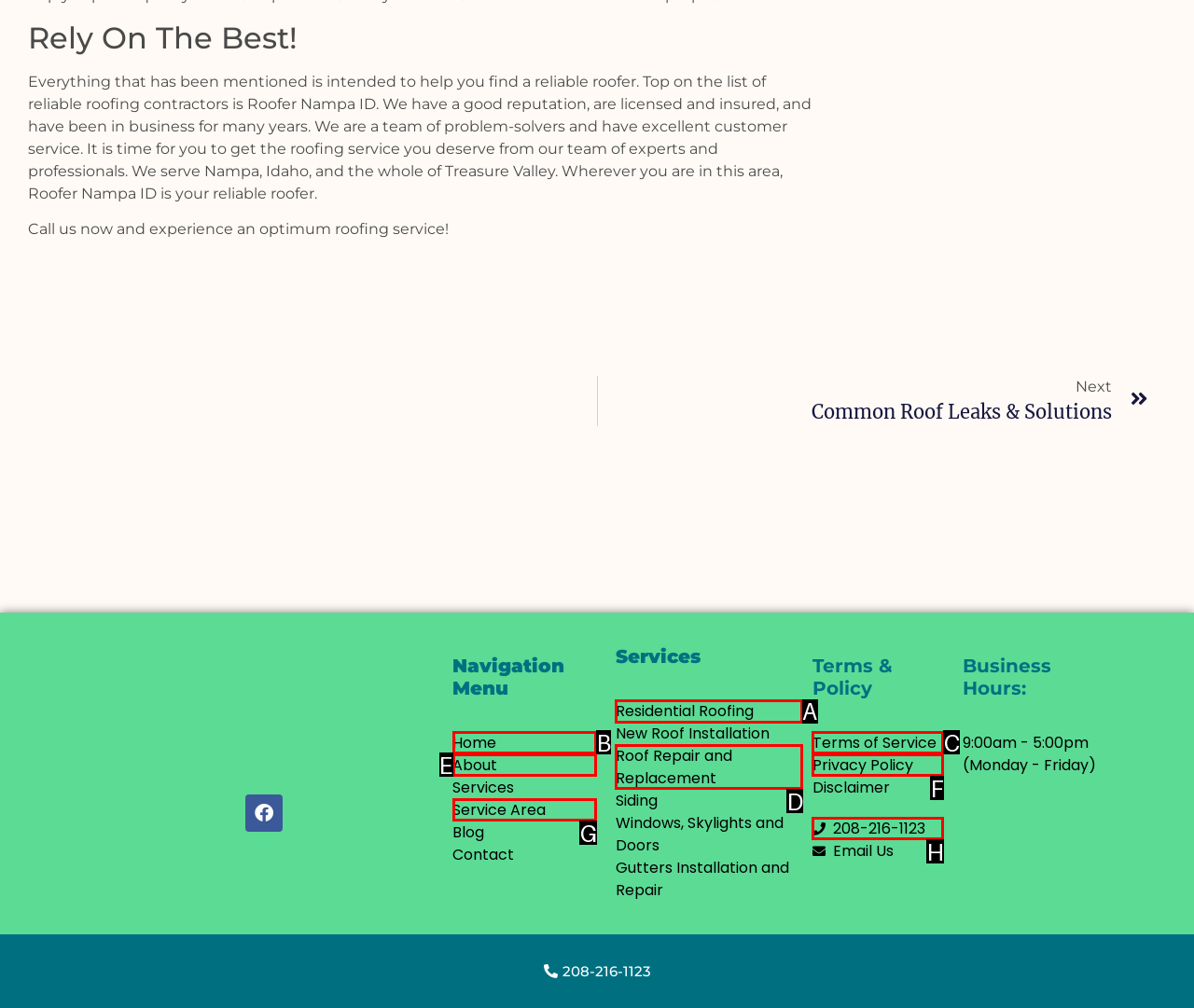Which HTML element should be clicked to perform the following task: Learn about 'Residential Roofing' services
Reply with the letter of the appropriate option.

A